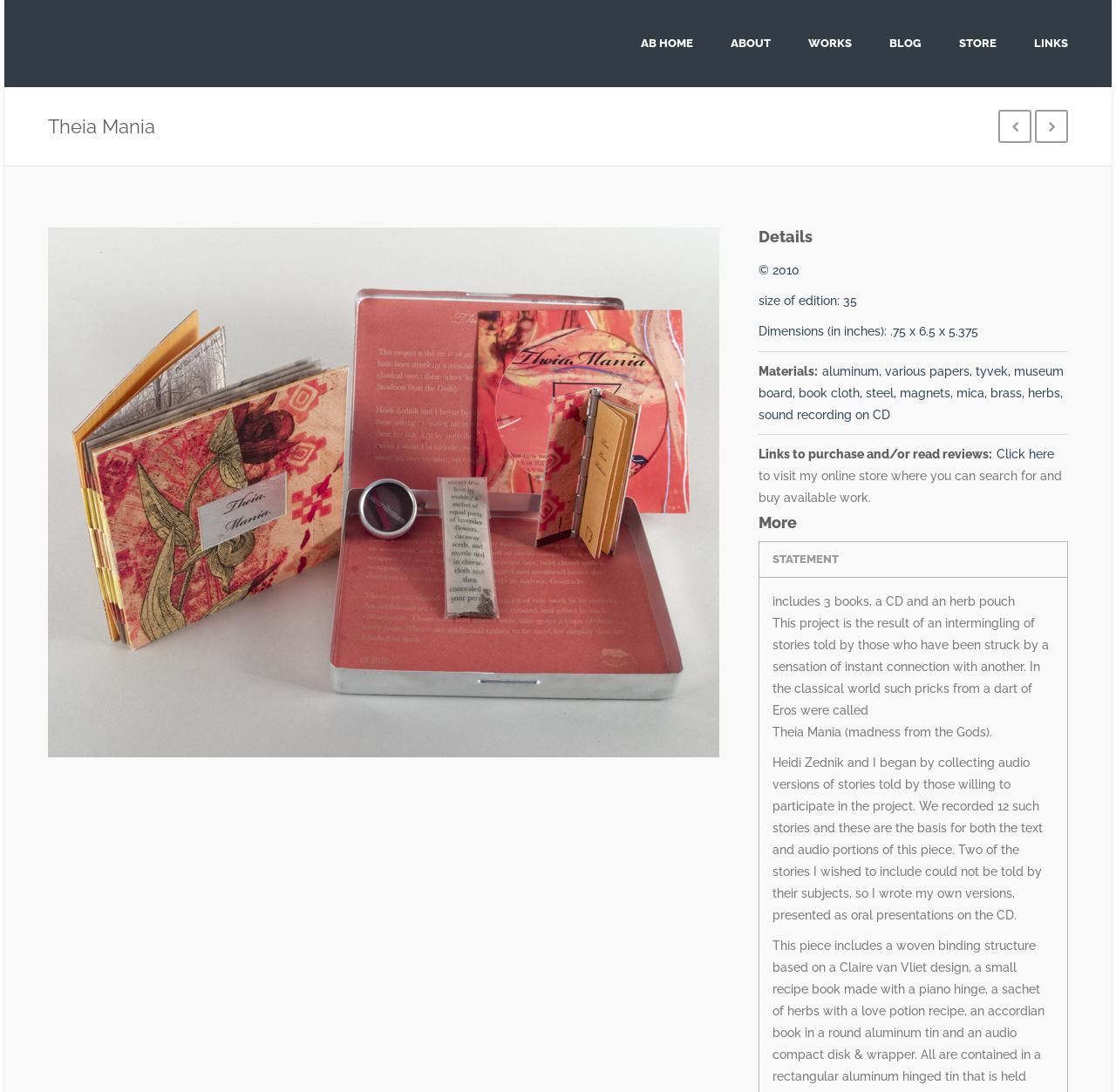Based on the element description parent_node: Raw Travel TV Blog, identify the bounding box of the UI element in the given webpage screenshot. The coordinates should be in the format (top-left x, top-left y, bottom-right x, bottom-right y) and must be between 0 and 1.

None